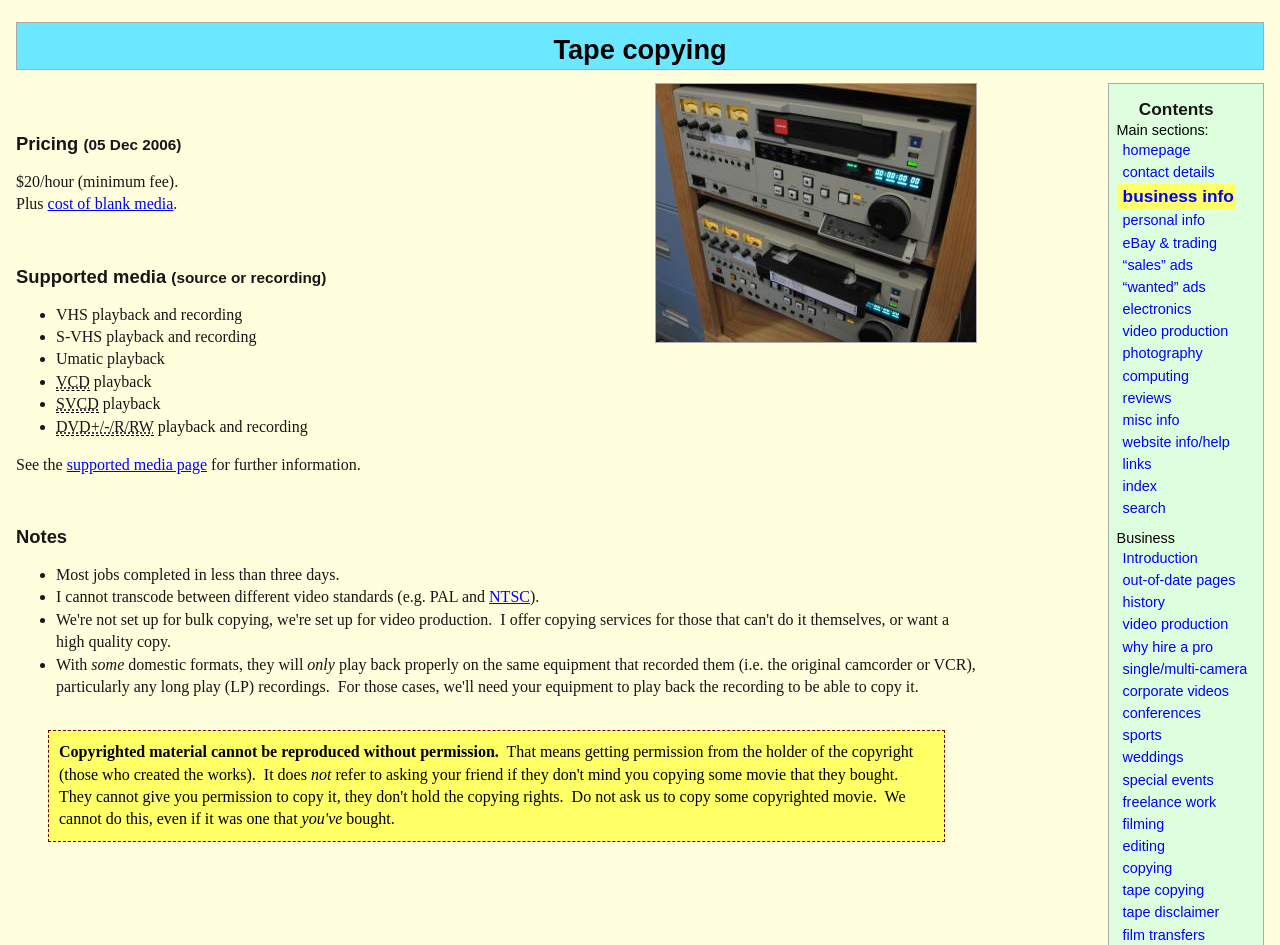Please specify the coordinates of the bounding box for the element that should be clicked to carry out this instruction: "Click on 'cost of blank media'". The coordinates must be four float numbers between 0 and 1, formatted as [left, top, right, bottom].

[0.037, 0.207, 0.135, 0.225]